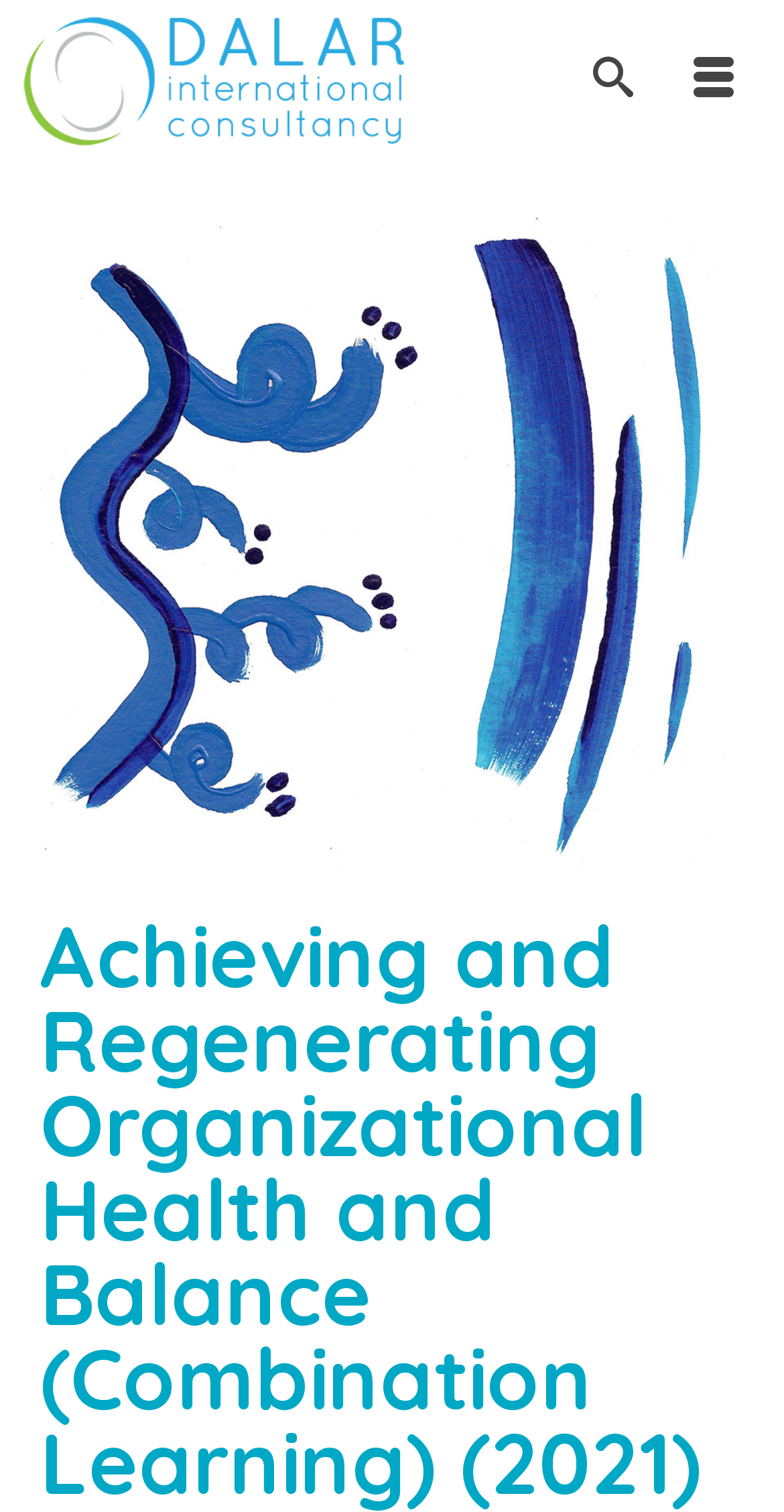Using the element description: "aria-label="Like us on Facebook"", determine the bounding box coordinates for the specified UI element. The coordinates should be four float numbers between 0 and 1, [left, top, right, bottom].

None